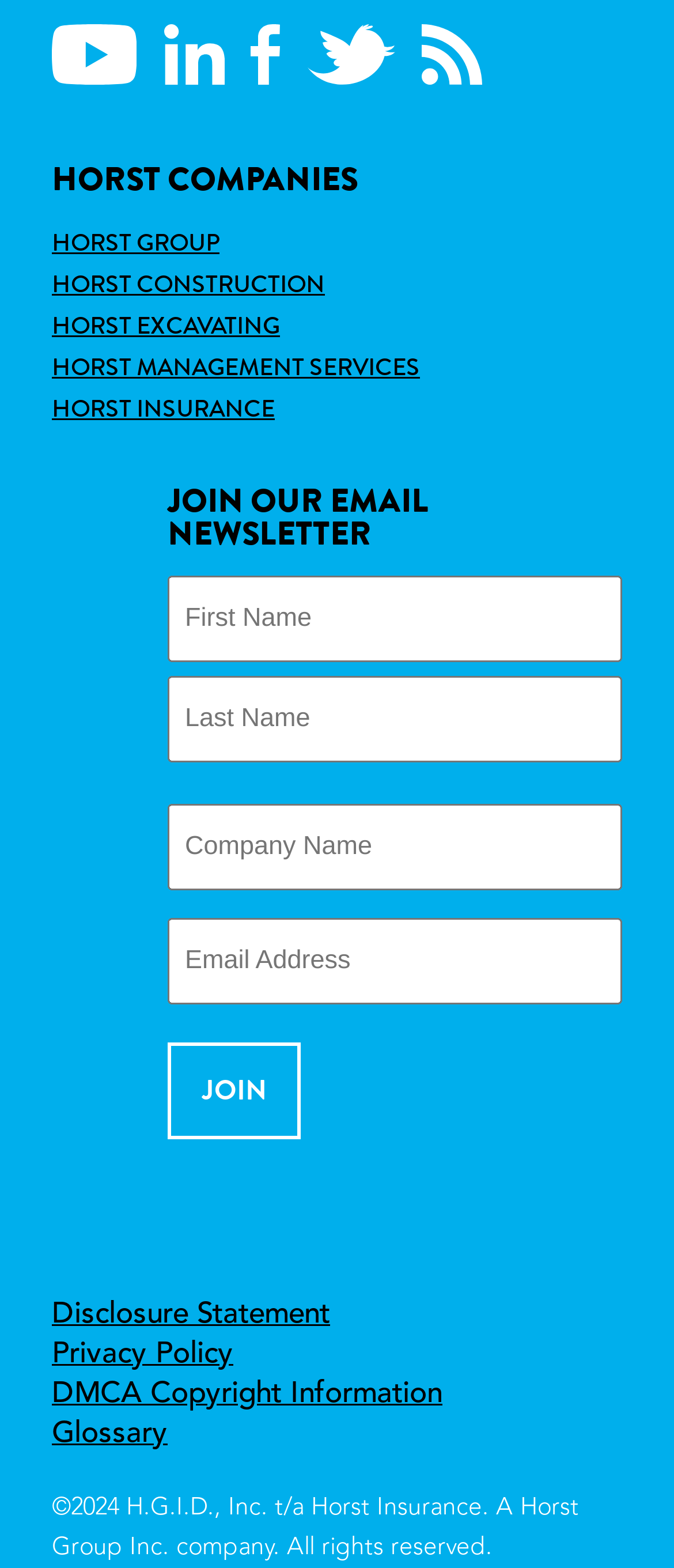How many navigation links are available under 'corporate navigation links'?
Please use the image to provide a one-word or short phrase answer.

5